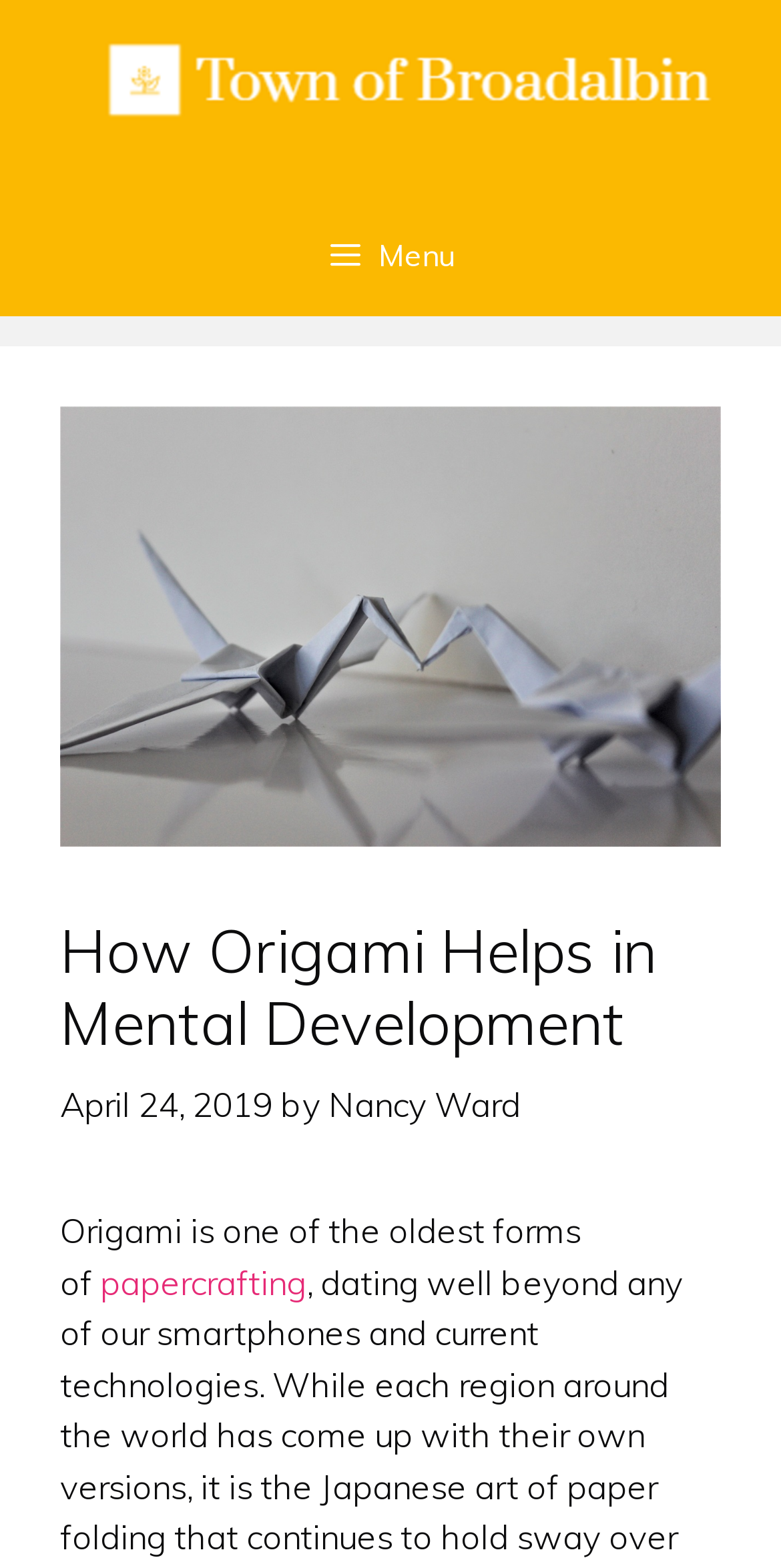What is the author of the article?
Please use the visual content to give a single word or phrase answer.

Nancy Ward